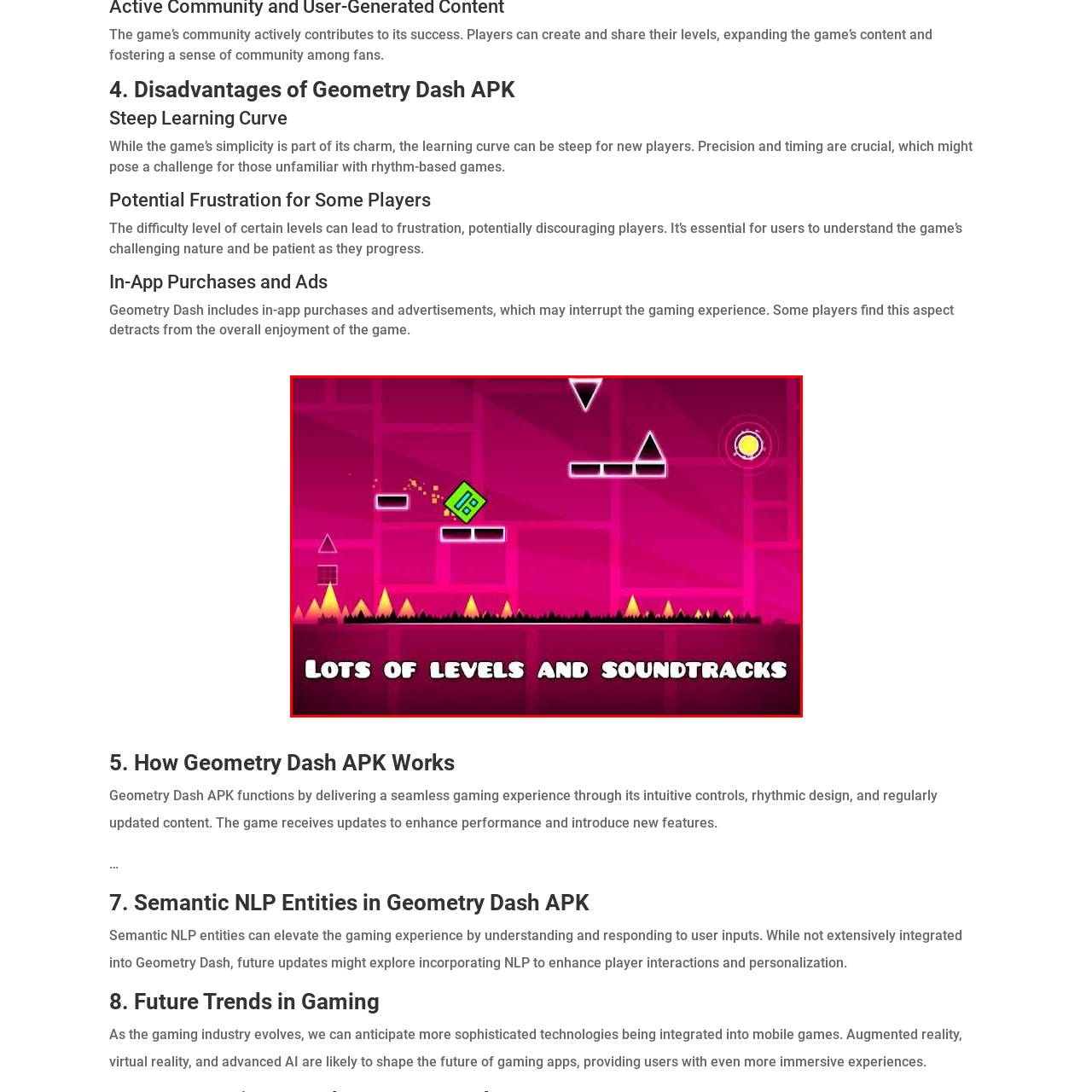Offer a comprehensive narrative for the image inside the red bounding box.

The image showcases a vibrant gameplay scene from Geometry Dash, featuring the iconic green cube character navigating through a colorful and dynamic environment filled with various shapes and obstacles. The background exudes a hot pink hue, enhancing the playful atmosphere of the game. Large text at the bottom boldly states "LOTS OF LEVELS AND SOUNDTRACKS," highlighting the game's extensive content and variety. This reflects how players can enjoy a multitude of levels and an engaging array of soundtracks that complement the rhythm-based gameplay, further fostering a sense of community and creativity among fans. The geometric shapes in the landscape also illustrate the game’s unique design, emphasizing the blend of music and precise timing required for success.